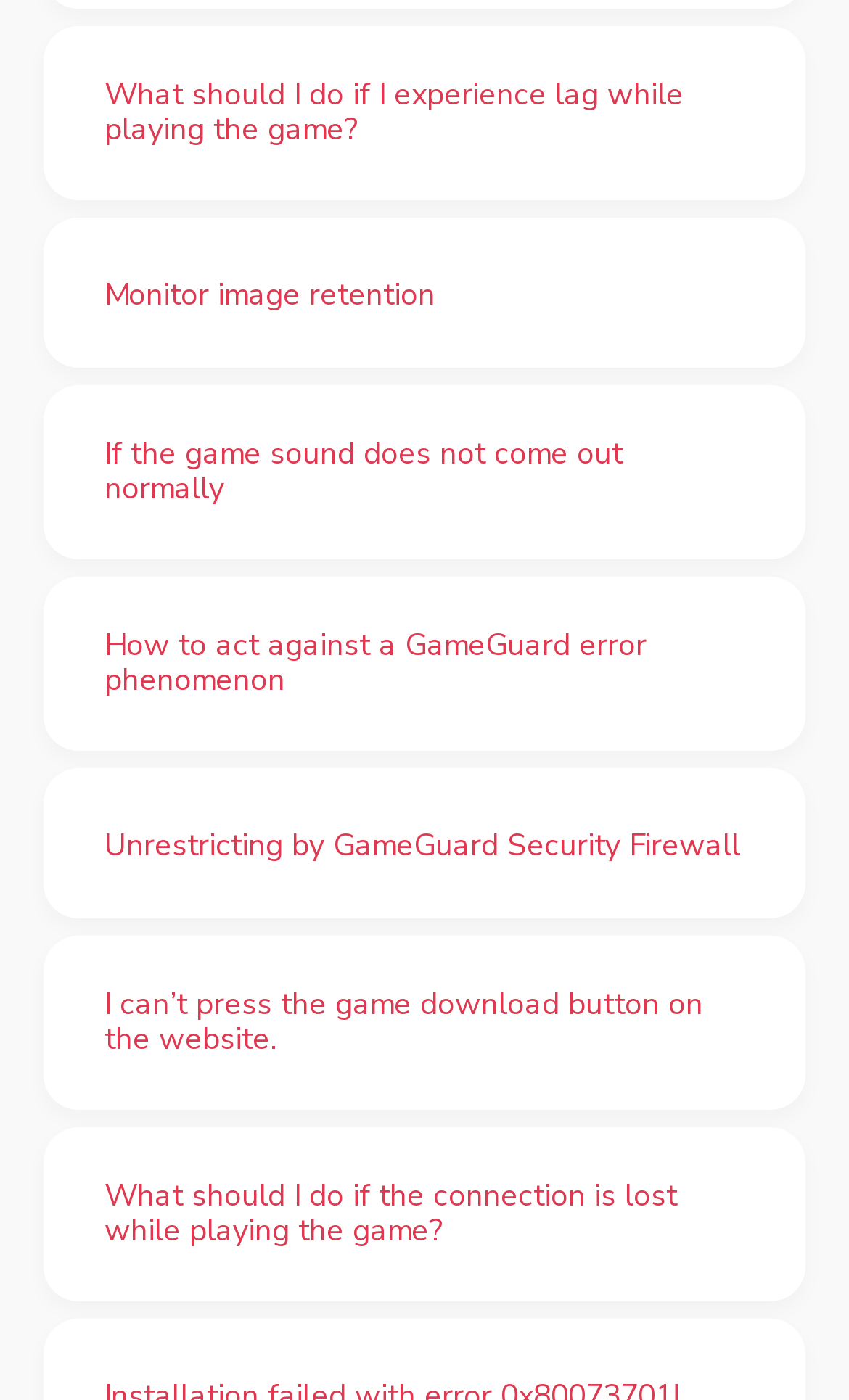What to do if the game download button cannot be pressed?
Analyze the screenshot and provide a detailed answer to the question.

The webpage provides a button 'I can’t press the game download button on the website.' which suggests that the user can find a solution to this problem by clicking on this button and following the instructions, possibly related to the website or download process.